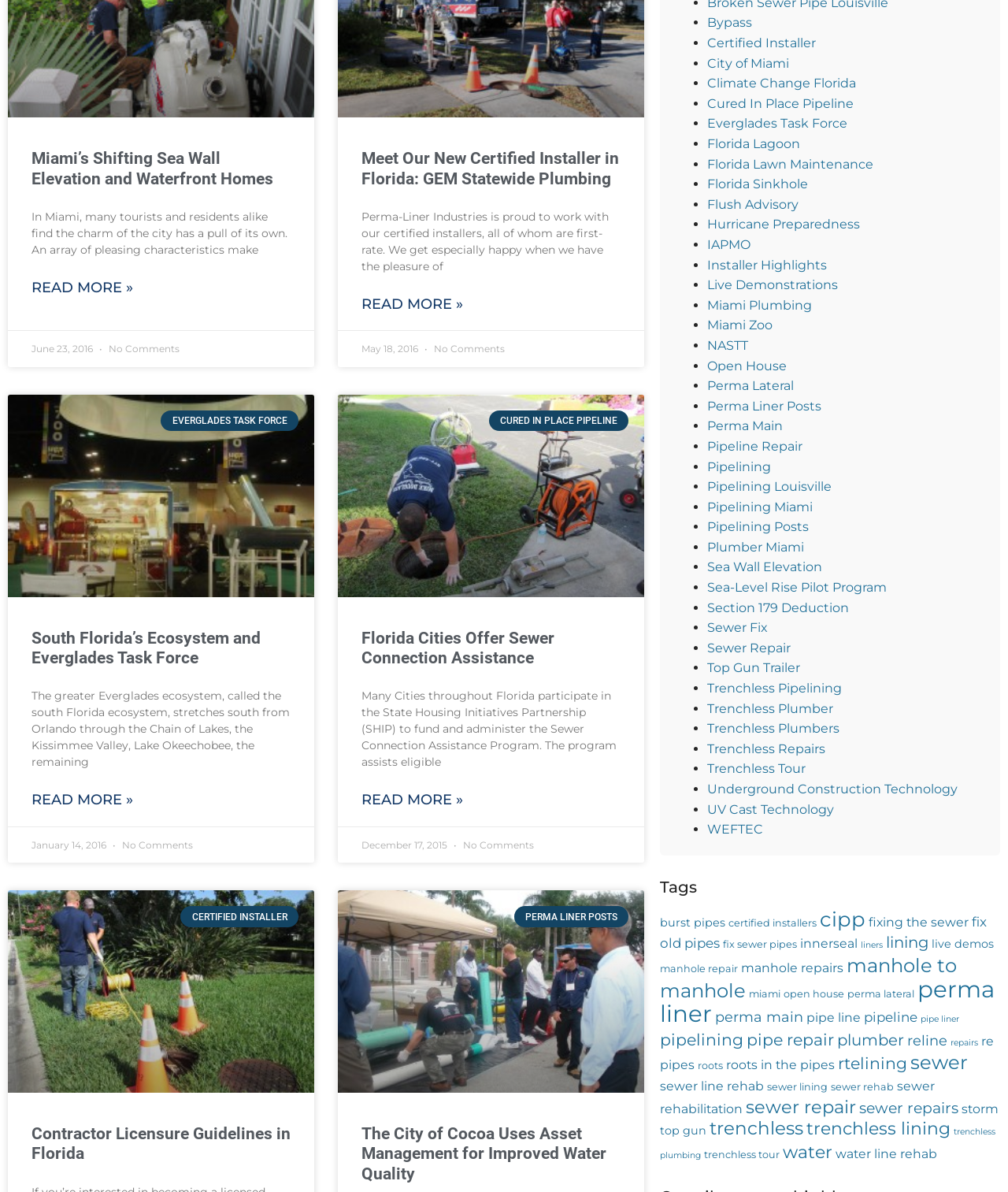Please identify the bounding box coordinates of the clickable area that will allow you to execute the instruction: "Click on 'READ MORE »' to read the full article".

[0.031, 0.233, 0.132, 0.25]